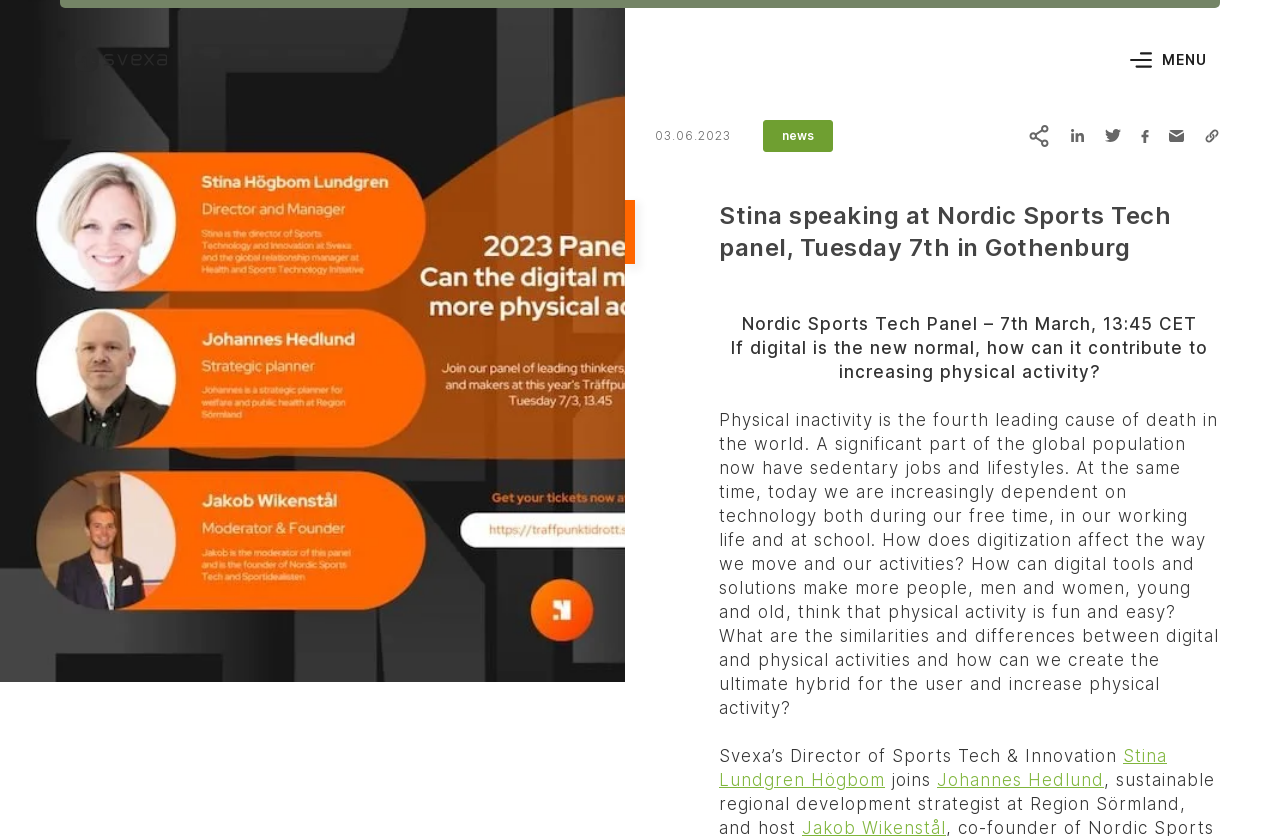Calculate the bounding box coordinates for the UI element based on the following description: "Johannes Hedlund". Ensure the coordinates are four float numbers between 0 and 1, i.e., [left, top, right, bottom].

[0.732, 0.921, 0.862, 0.944]